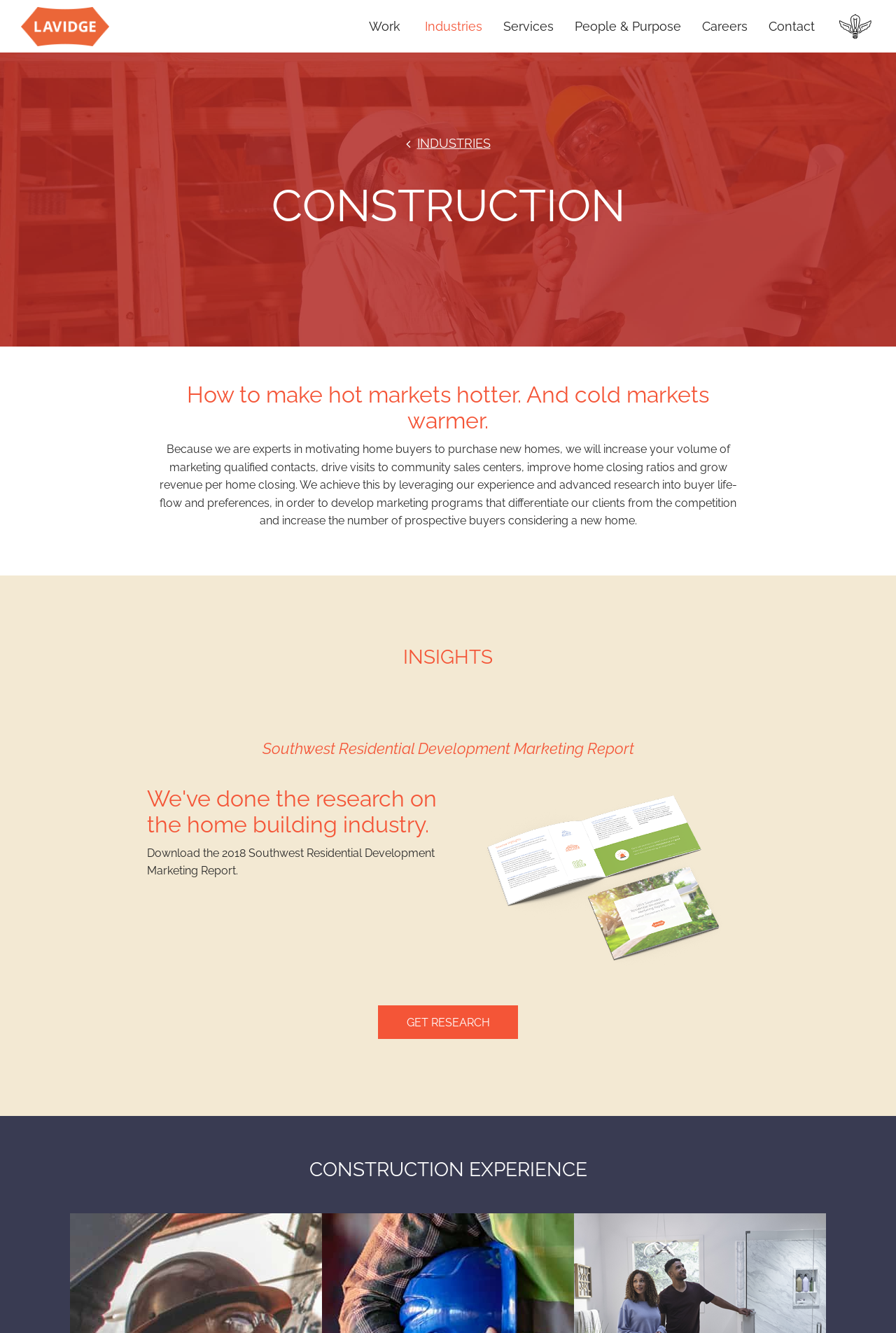Can you find the bounding box coordinates for the element to click on to achieve the instruction: "Go to Work"?

[0.407, 0.014, 0.451, 0.026]